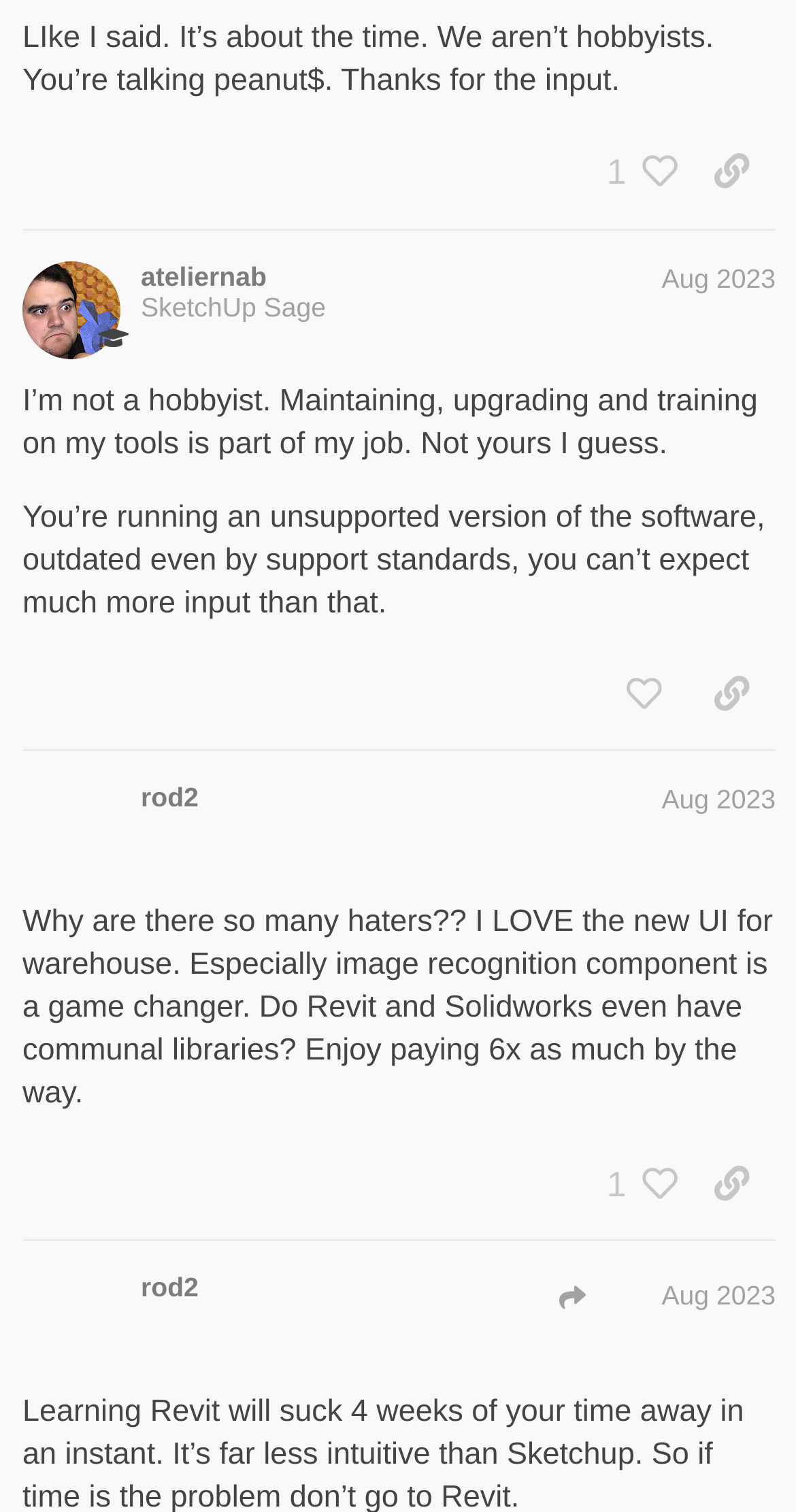Provide the bounding box coordinates of the HTML element described by the text: "Oct 2023".

[0.839, 0.964, 0.974, 0.984]